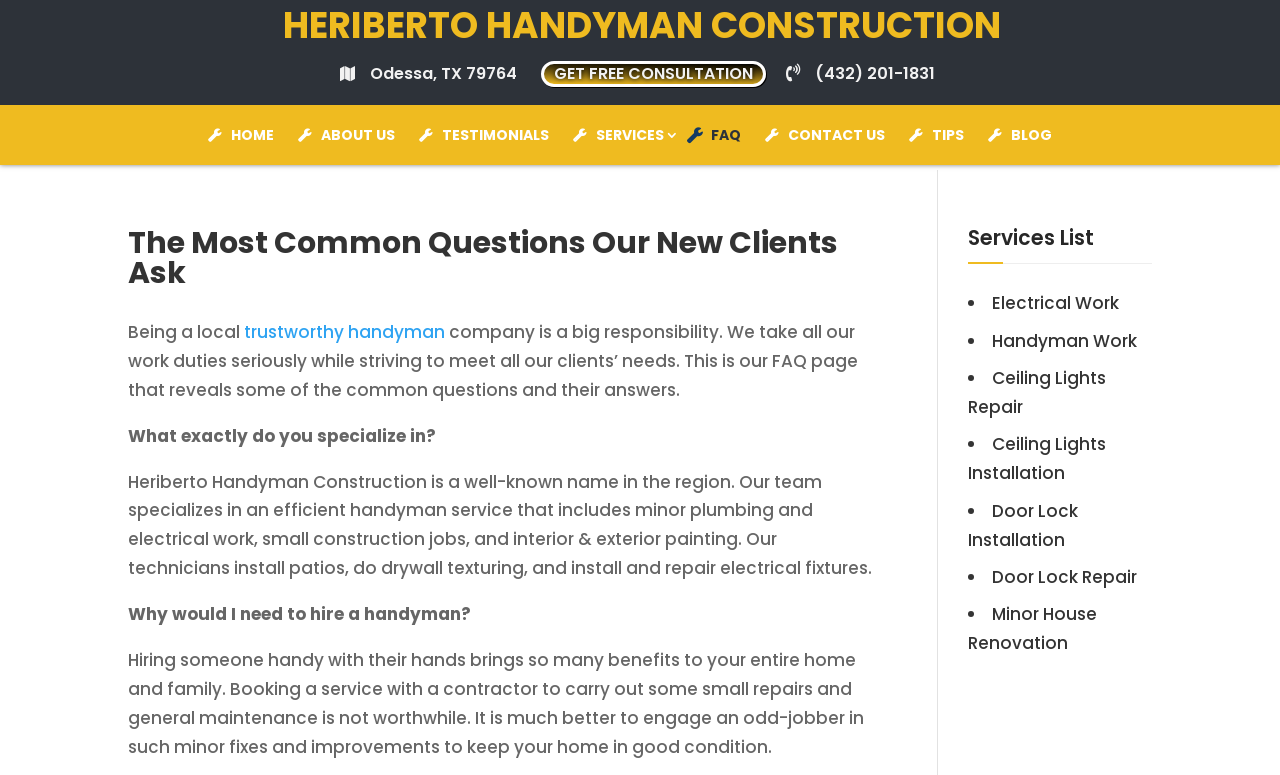Determine the bounding box coordinates in the format (top-left x, top-left y, bottom-right x, bottom-right y). Ensure all values are floating point numbers between 0 and 1. Identify the bounding box of the UI element described by: Call us(432) 201-1831

[0.617, 0.076, 0.73, 0.128]